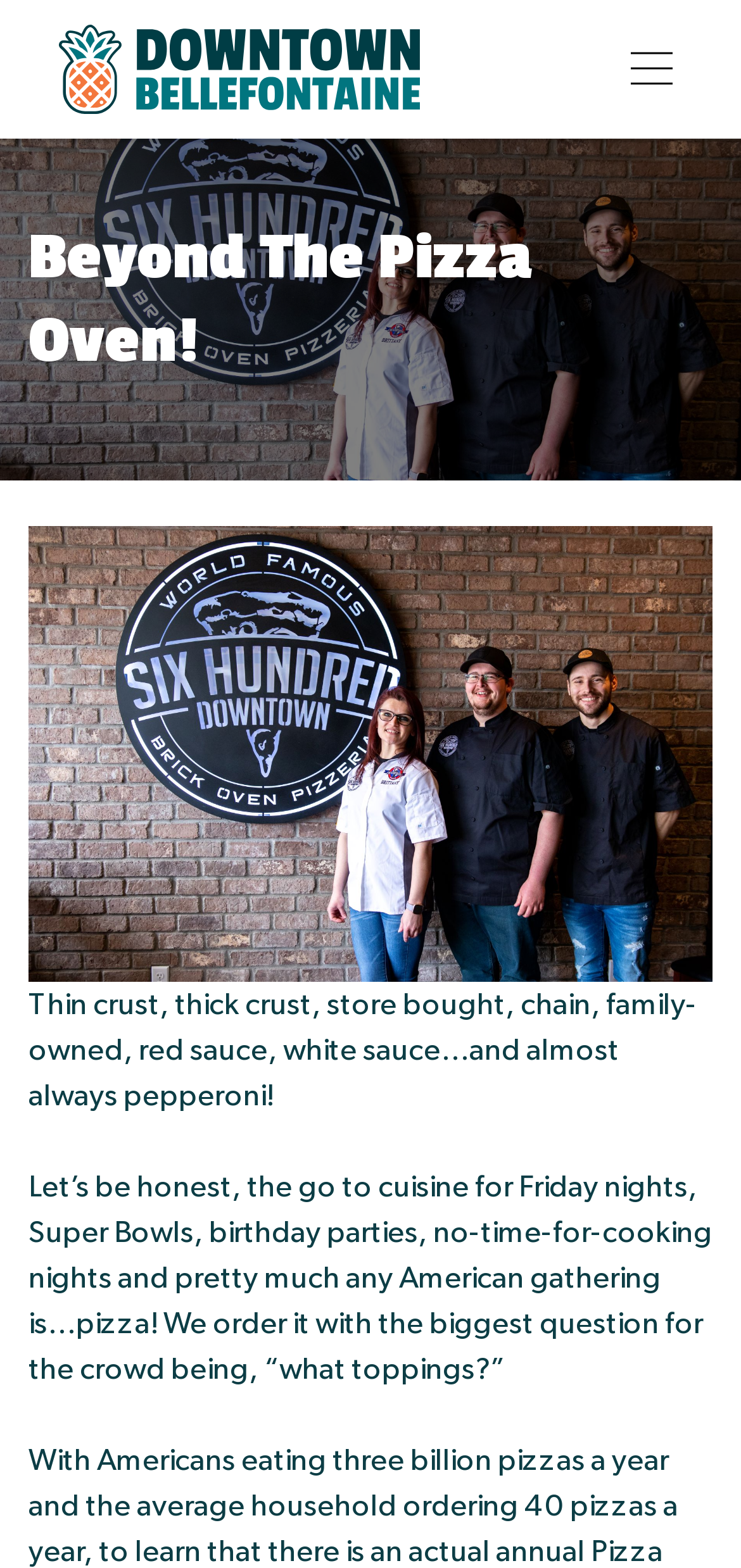What is the tone of the webpage?
Answer the question based on the image using a single word or a brief phrase.

Informal